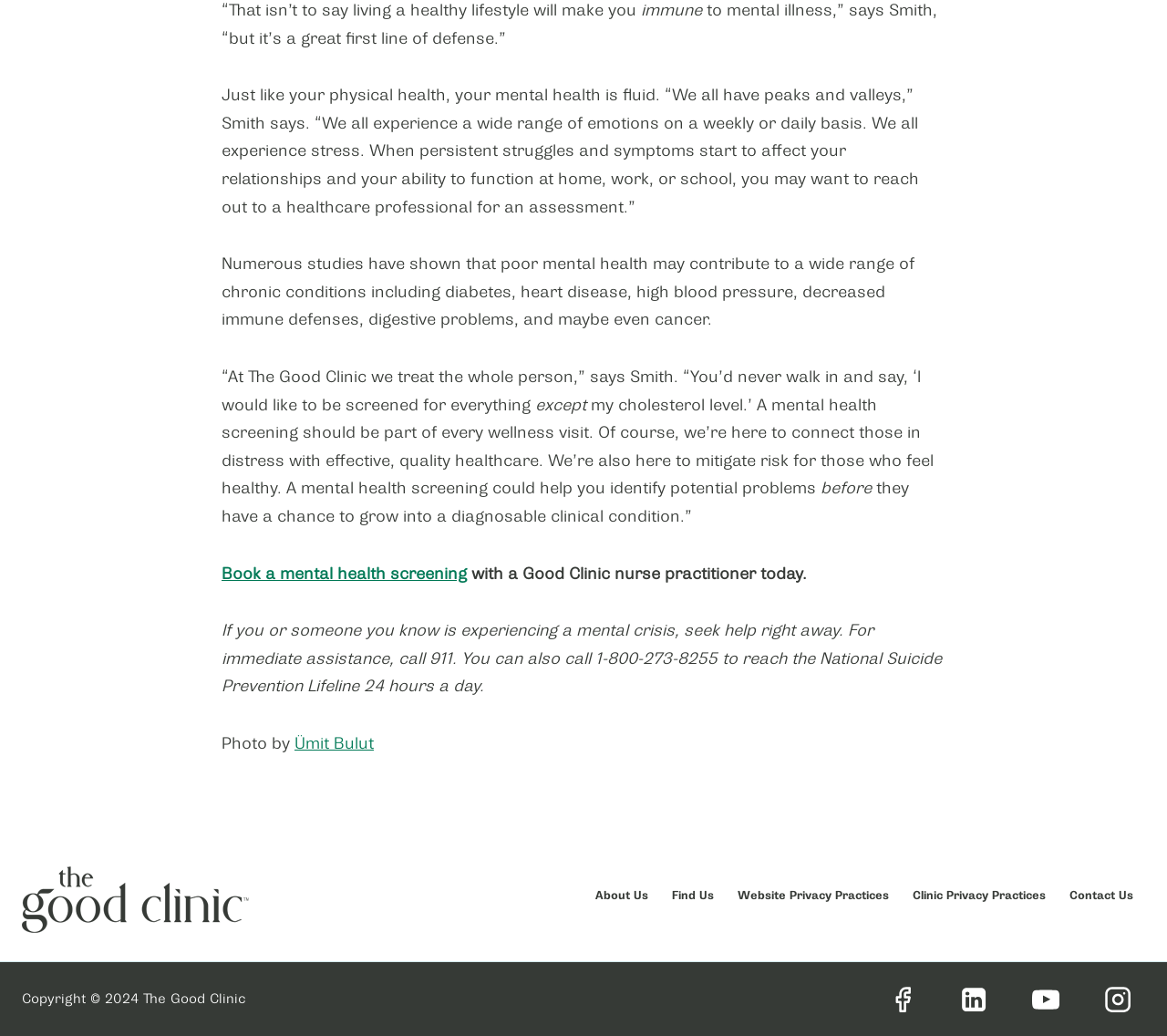Please determine the bounding box coordinates for the element that should be clicked to follow these instructions: "Visit About Us page".

[0.5, 0.848, 0.566, 0.881]